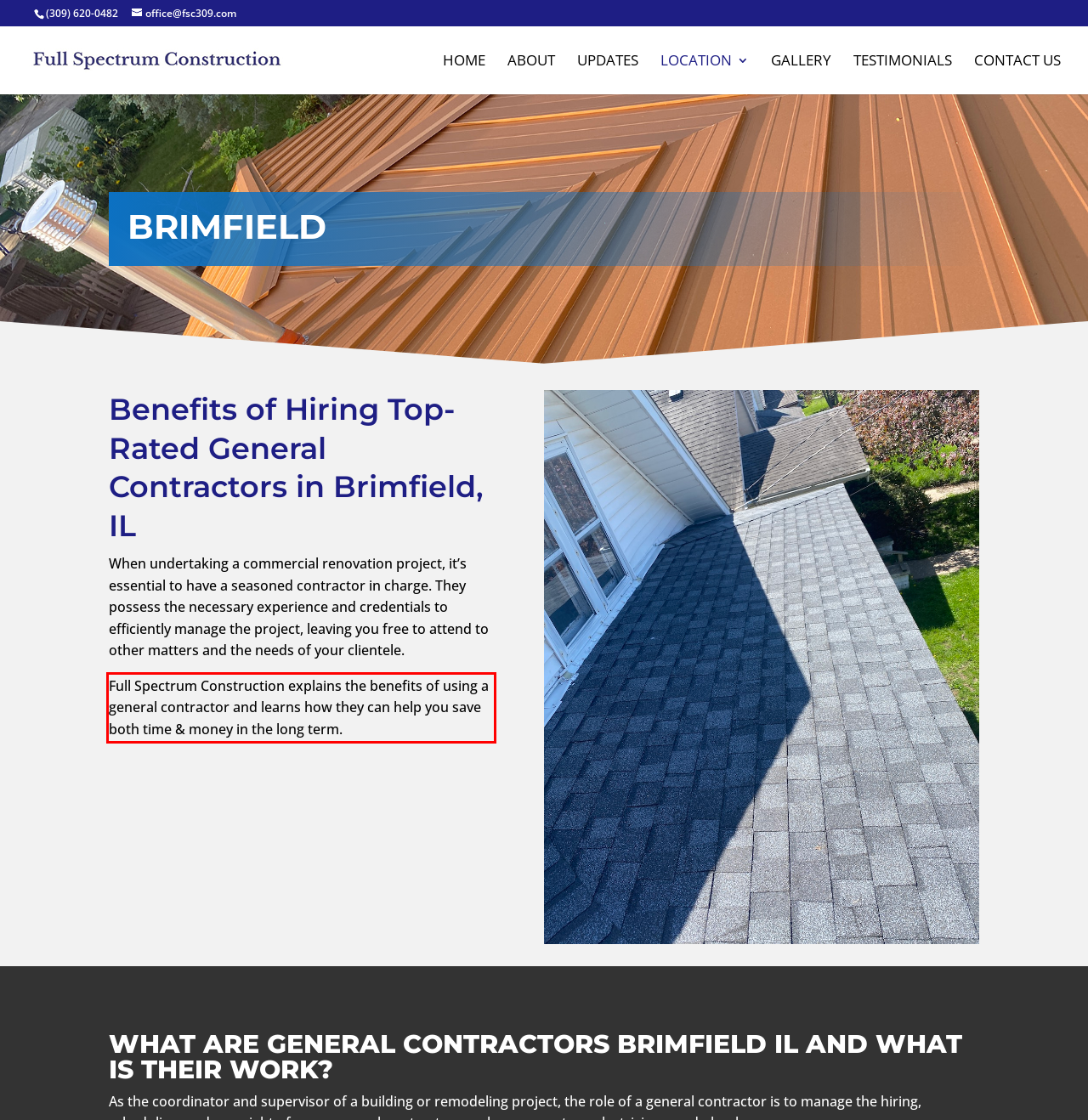You are provided with a screenshot of a webpage featuring a red rectangle bounding box. Extract the text content within this red bounding box using OCR.

Full Spectrum Construction explains the benefits of using a general contractor and learns how they can help you save both time & money in the long term.